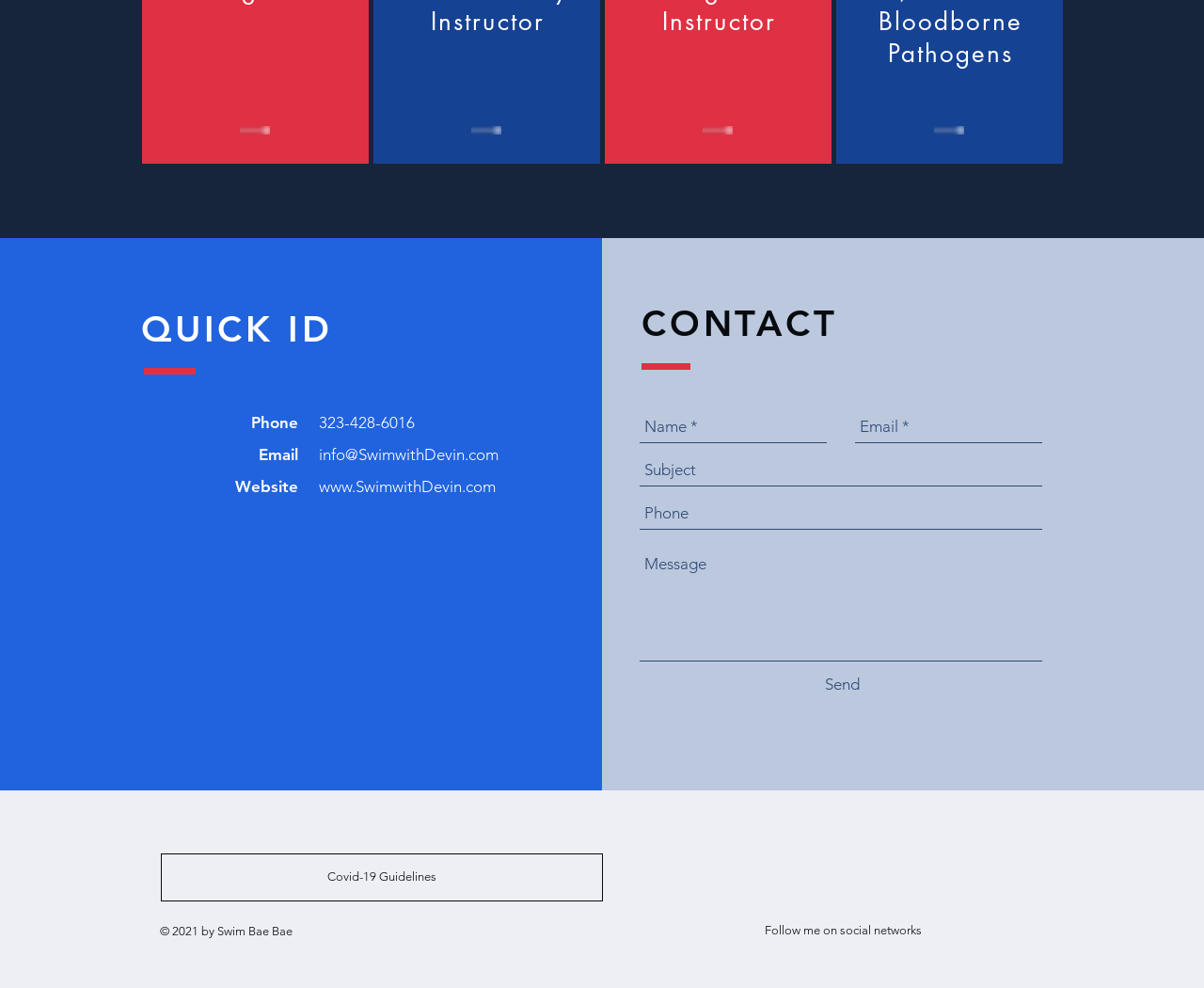Please identify the bounding box coordinates of the clickable area that will allow you to execute the instruction: "Click the Send button".

[0.684, 0.682, 0.715, 0.705]